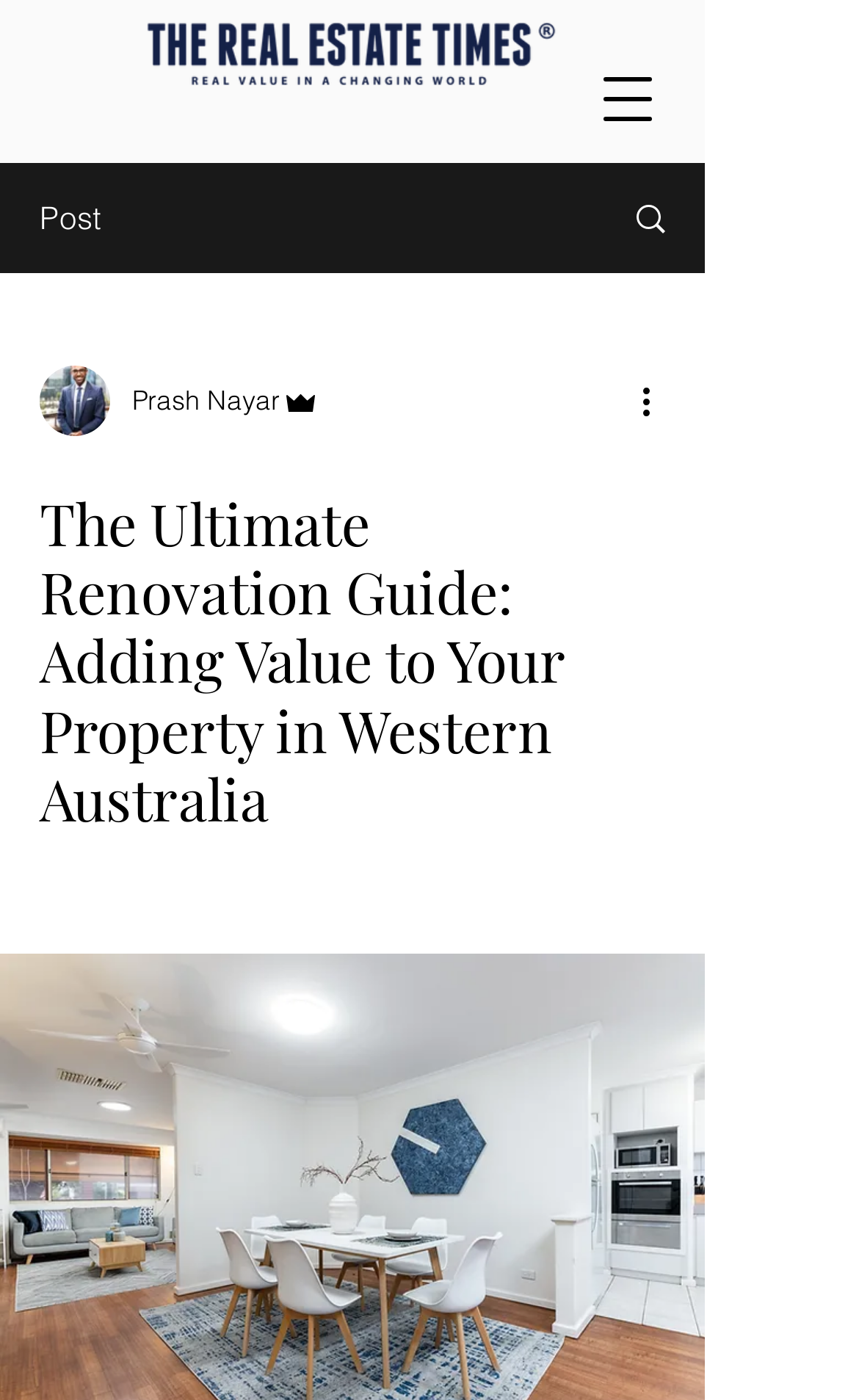Extract the bounding box for the UI element that matches this description: "Search".

[0.695, 0.118, 0.818, 0.193]